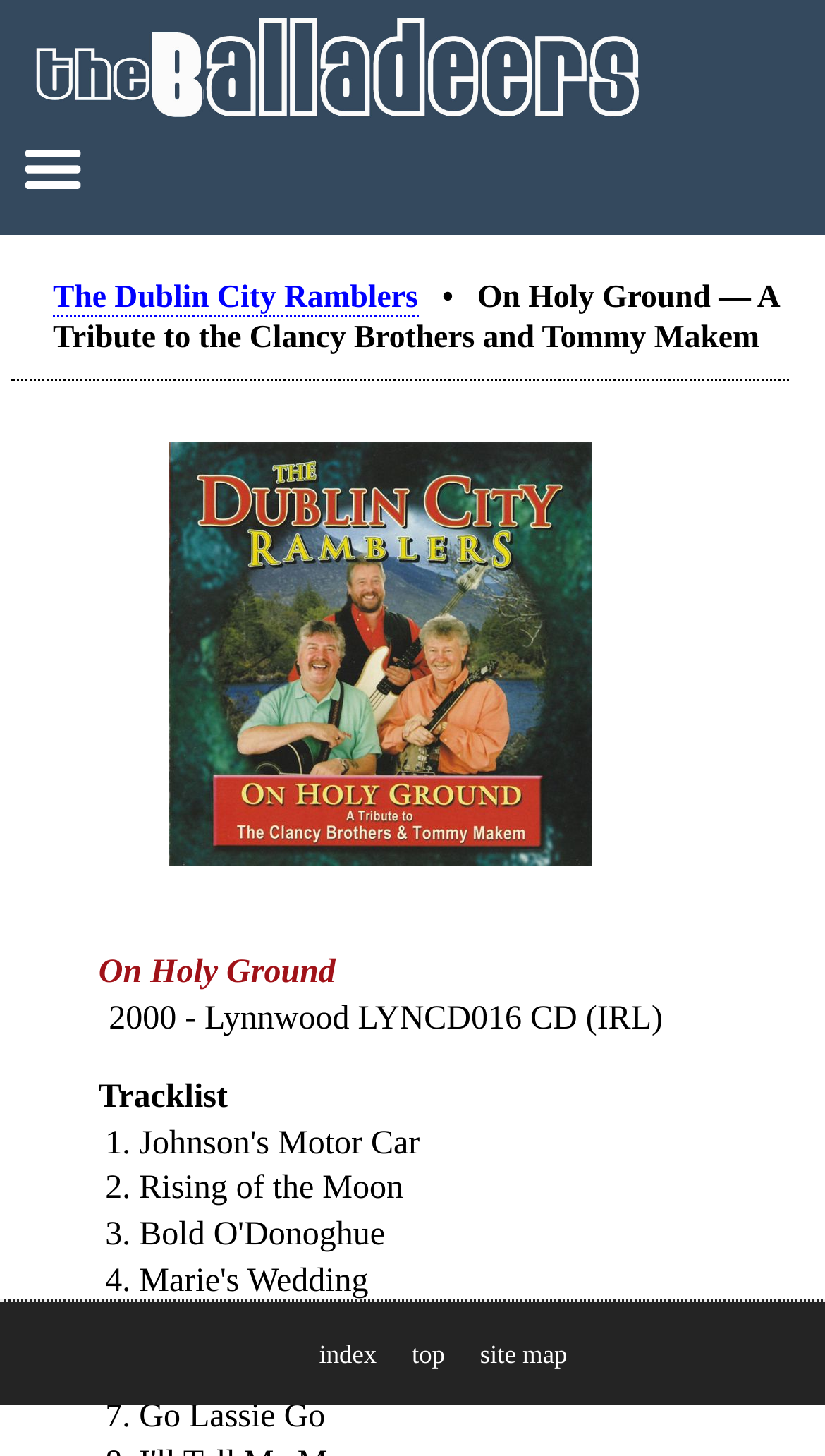What is the name of the first track?
Please answer the question as detailed as possible based on the image.

The tracklist is presented in a list format, and the first track is indicated by the list marker '1.'. The static text element next to the list marker '1.' says 'Rising of the Moon', which is the name of the first track.